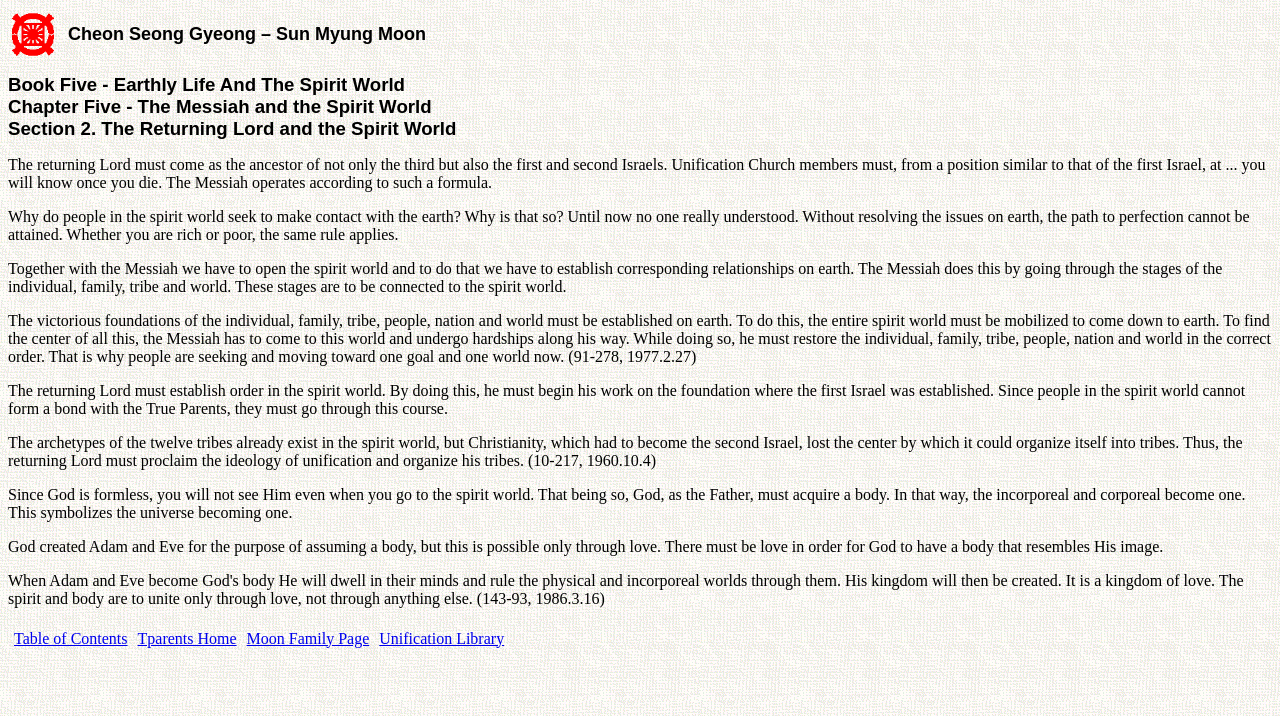Bounding box coordinates should be in the format (top-left x, top-left y, bottom-right x, bottom-right y) and all values should be floating point numbers between 0 and 1. Determine the bounding box coordinate for the UI element described as: Tparents Home

[0.107, 0.879, 0.185, 0.903]